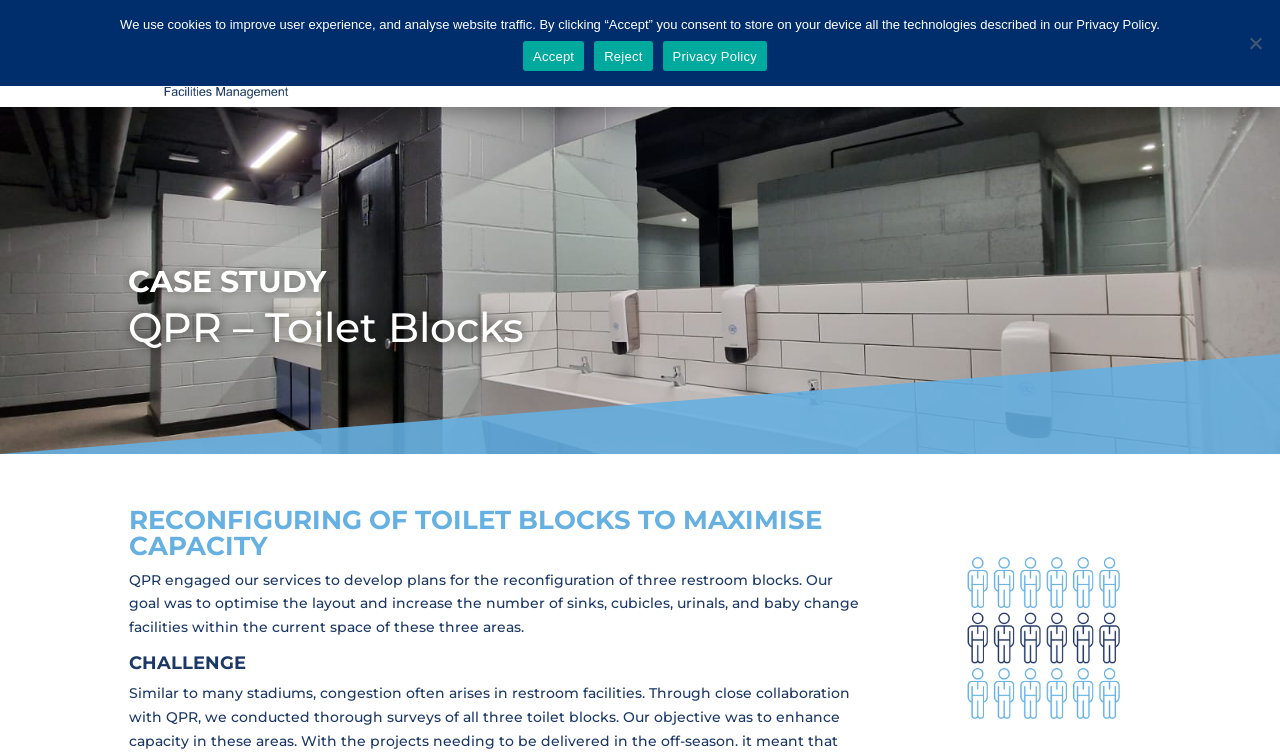Find the bounding box coordinates of the area to click in order to follow the instruction: "contact us".

[0.798, 0.091, 0.848, 0.121]